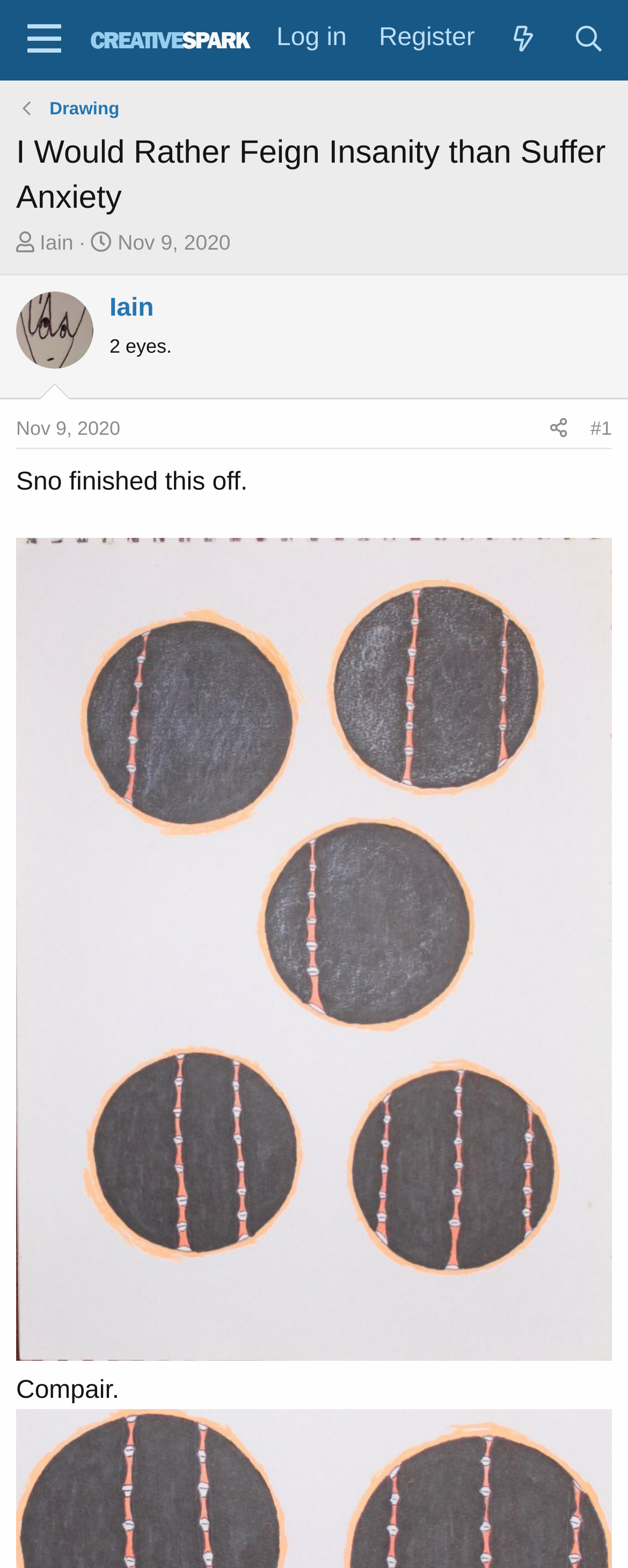How many headings are there in the thread?
Using the information from the image, answer the question thoroughly.

I can see three headings in the thread: 'I Would Rather Feign Insanity than Suffer Anxiety', 'Iain', and '2 eyes.'. Therefore, there are 3 headings in the thread.